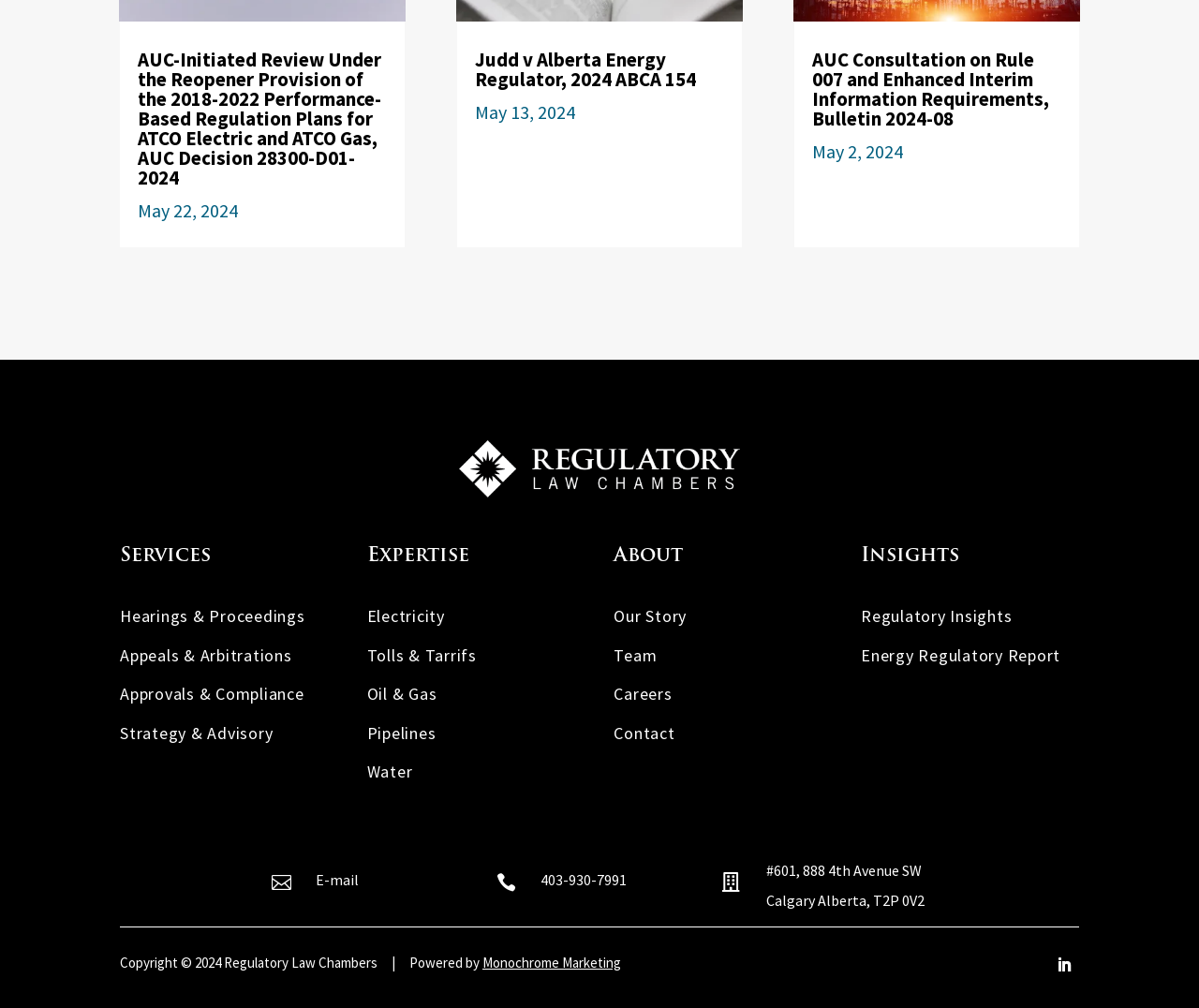Locate the bounding box coordinates of the area that needs to be clicked to fulfill the following instruction: "Search for something". The coordinates should be in the format of four float numbers between 0 and 1, namely [left, top, right, bottom].

None